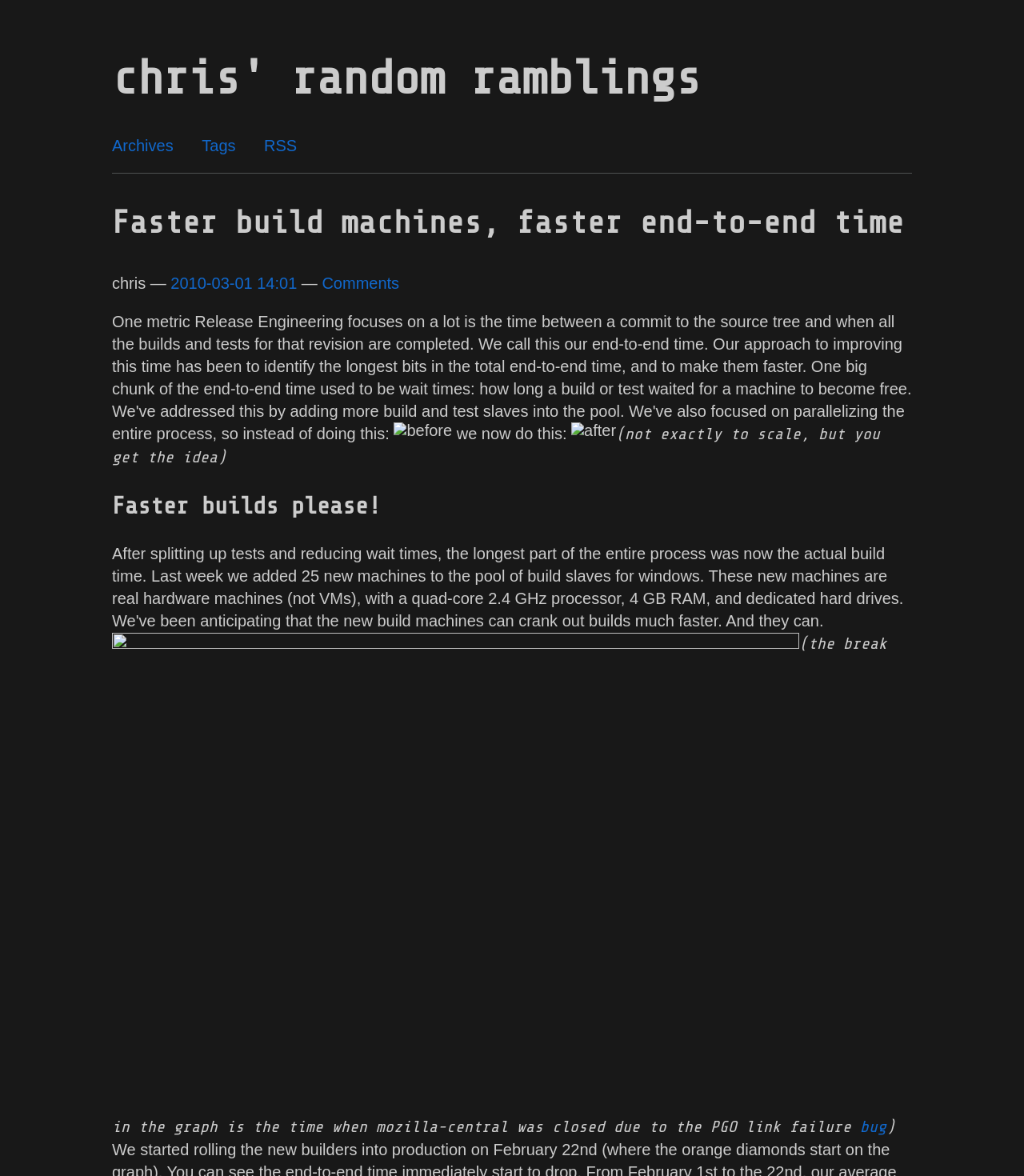Locate the headline of the webpage and generate its content.

chris' random ramblings